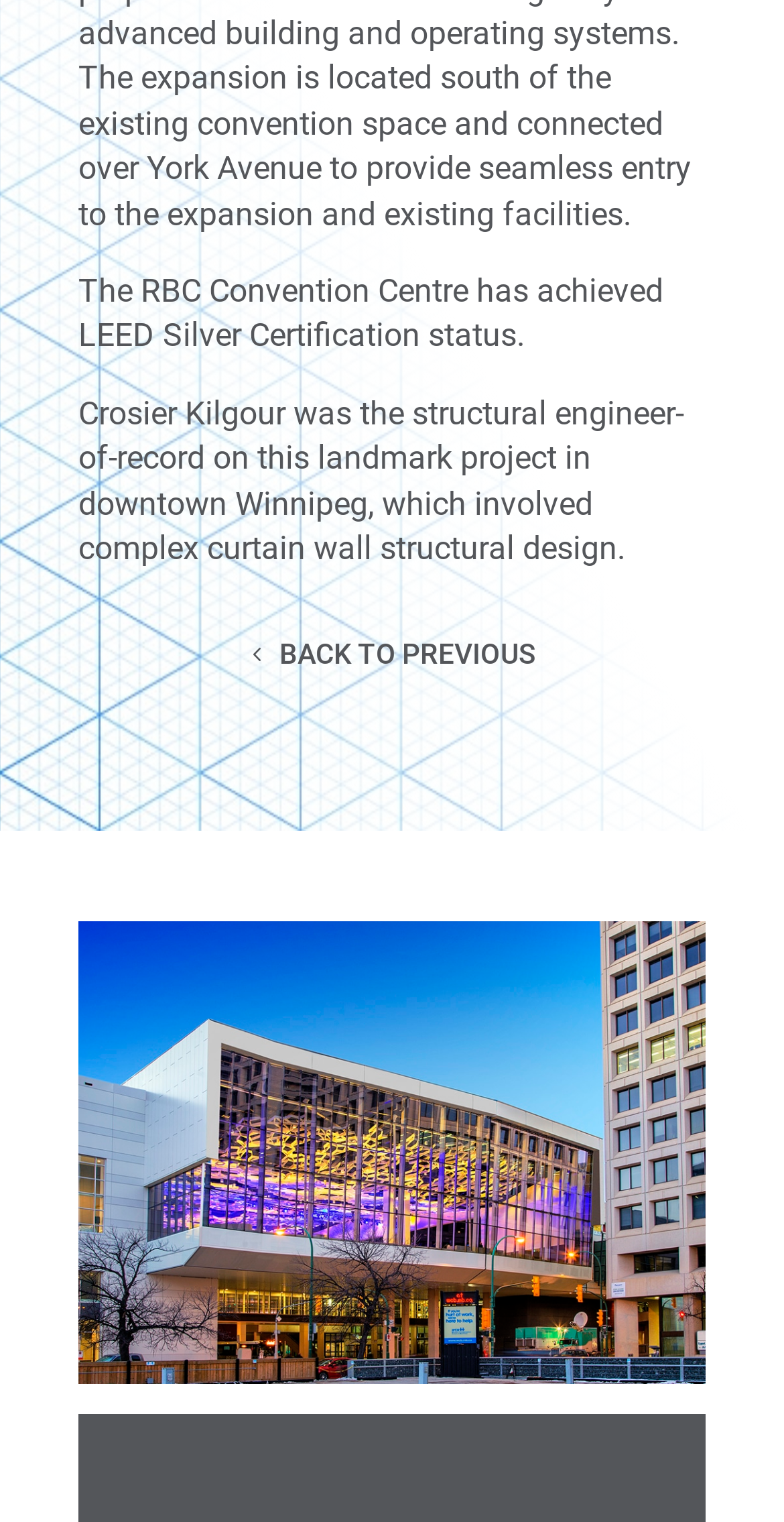Identify the bounding box for the UI element specified in this description: "Back to Previous". The coordinates must be four float numbers between 0 and 1, formatted as [left, top, right, bottom].

[0.318, 0.415, 0.682, 0.447]